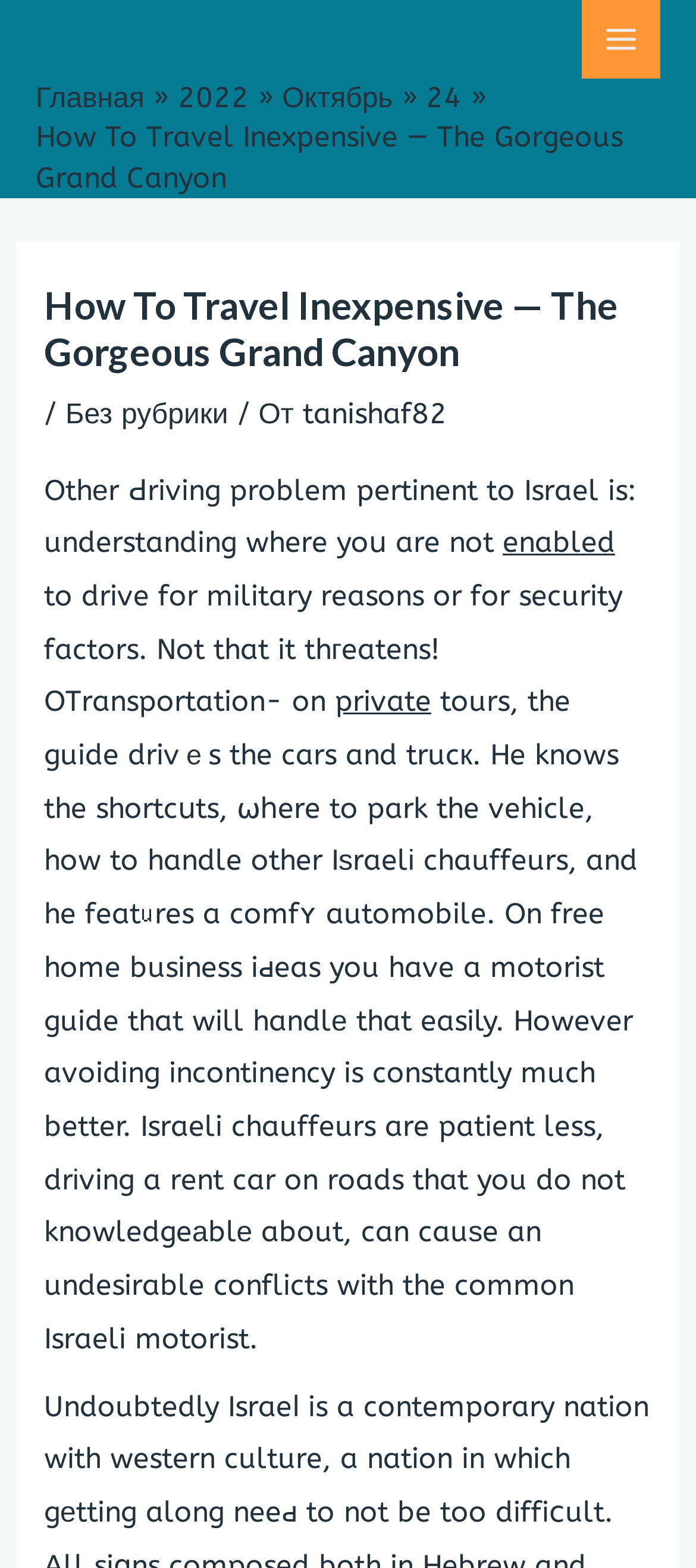Please find and generate the text of the main header of the webpage.

How To Travel Inexpensive — The Gorgeous Grand Canyon